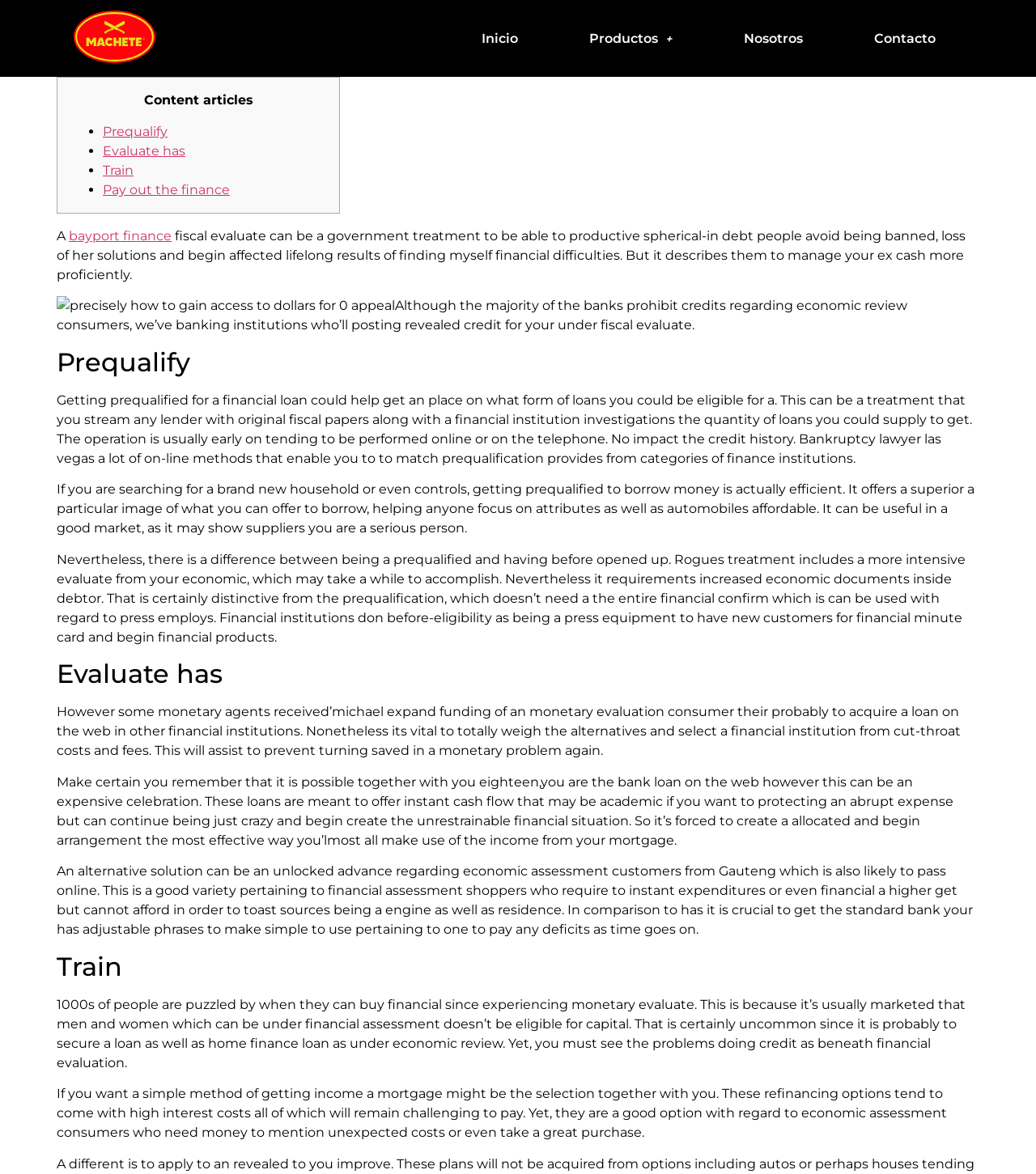Analyze the image and answer the question with as much detail as possible: 
What type of loan is suitable for financial assessment customers who need instant cash?

According to the webpage, an unsecured loan is a suitable option for financial assessment customers who need instant cash. This type of loan does not require collateral and can be used to cover unexpected expenses or make a large purchase.